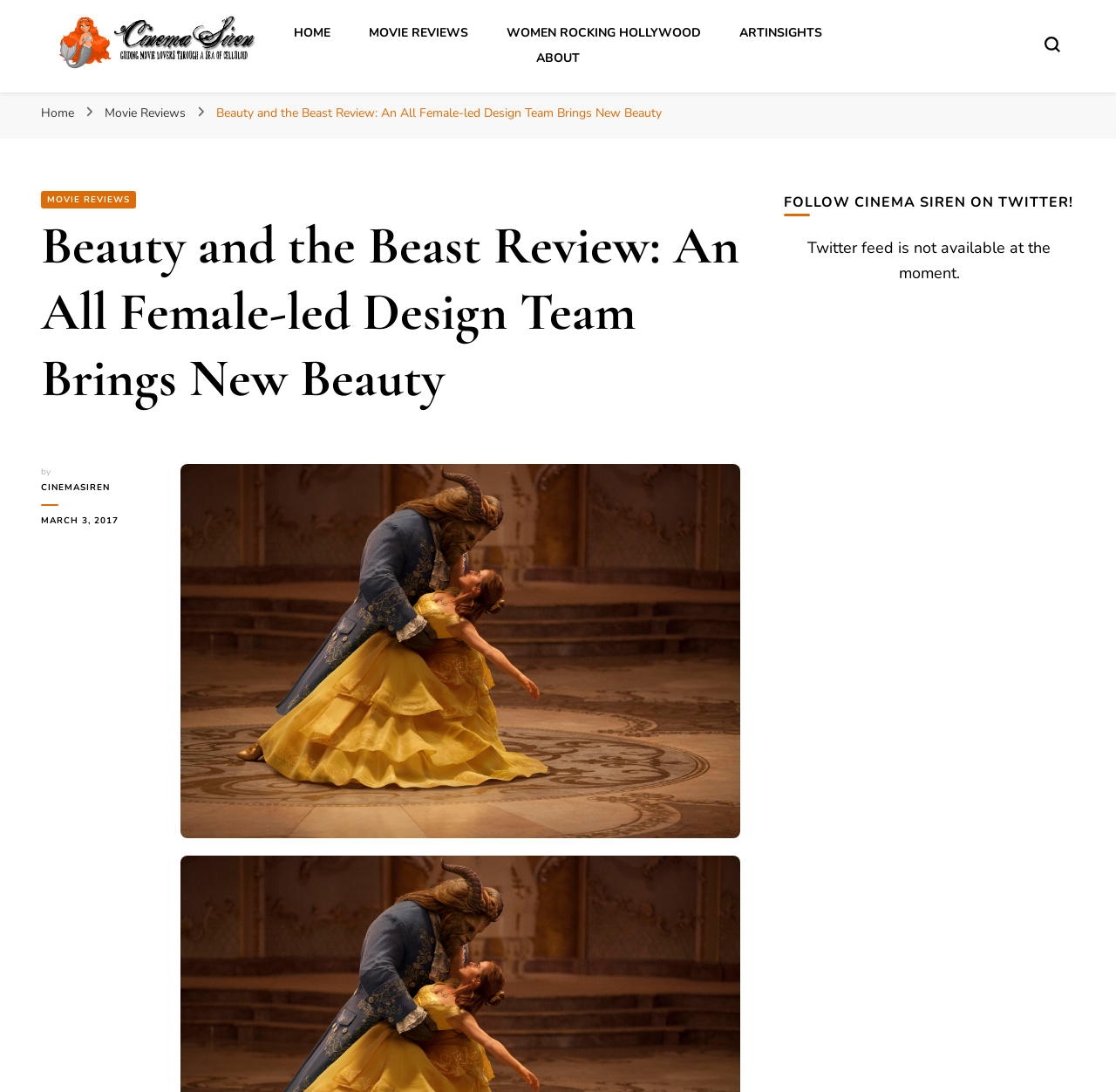Identify the bounding box coordinates of the clickable region necessary to fulfill the following instruction: "Go to the 'HOME' page". The bounding box coordinates should be four float numbers between 0 and 1, i.e., [left, top, right, bottom].

[0.263, 0.022, 0.296, 0.037]